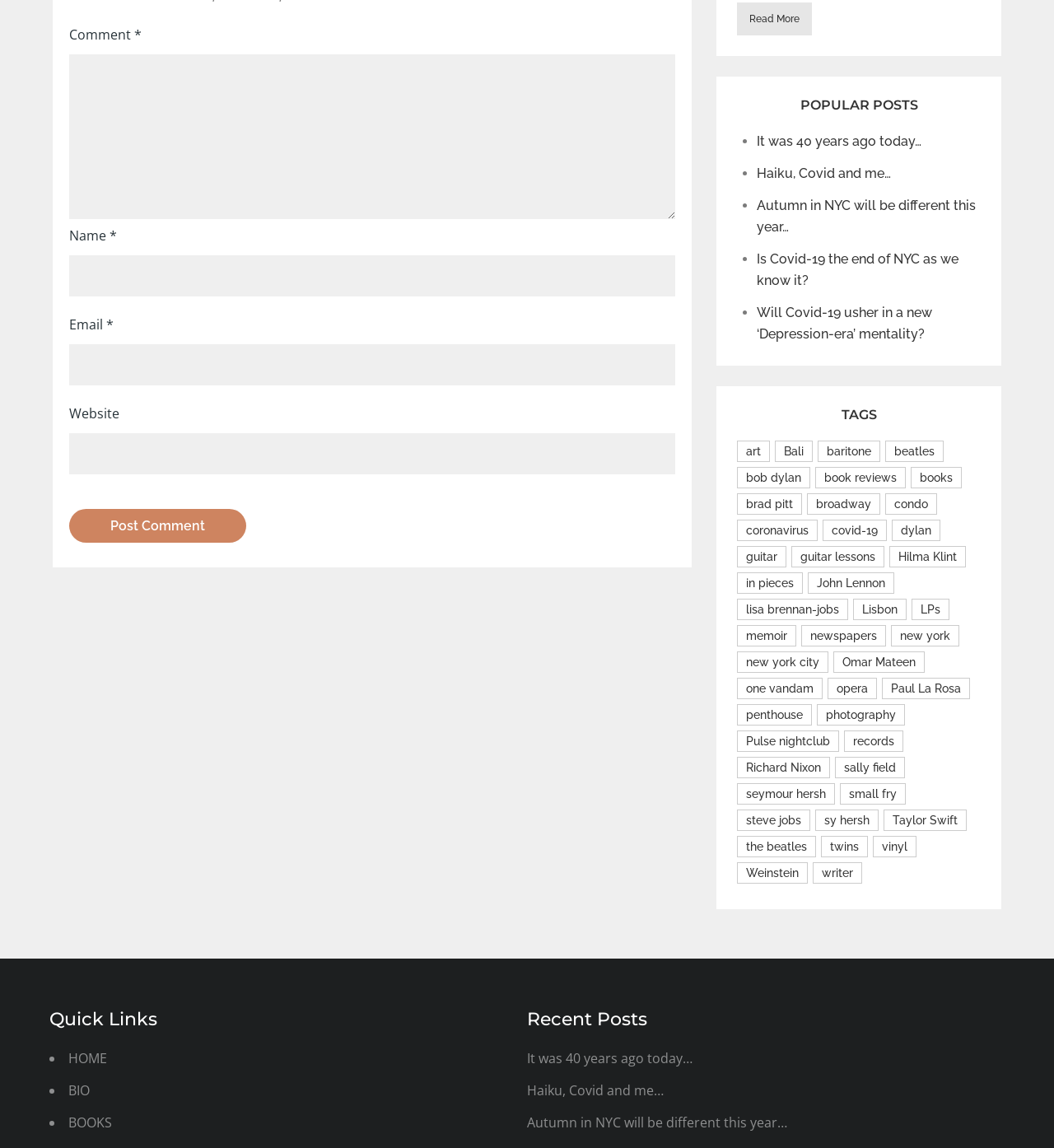Using the information in the image, give a detailed answer to the following question: How many popular posts are listed?

The webpage has a section labeled 'POPULAR POSTS' which lists five links to popular posts, including 'It was 40 years ago today…', 'Haiku, Covid and me…', 'Autumn in NYC will be different this year…', and two more.